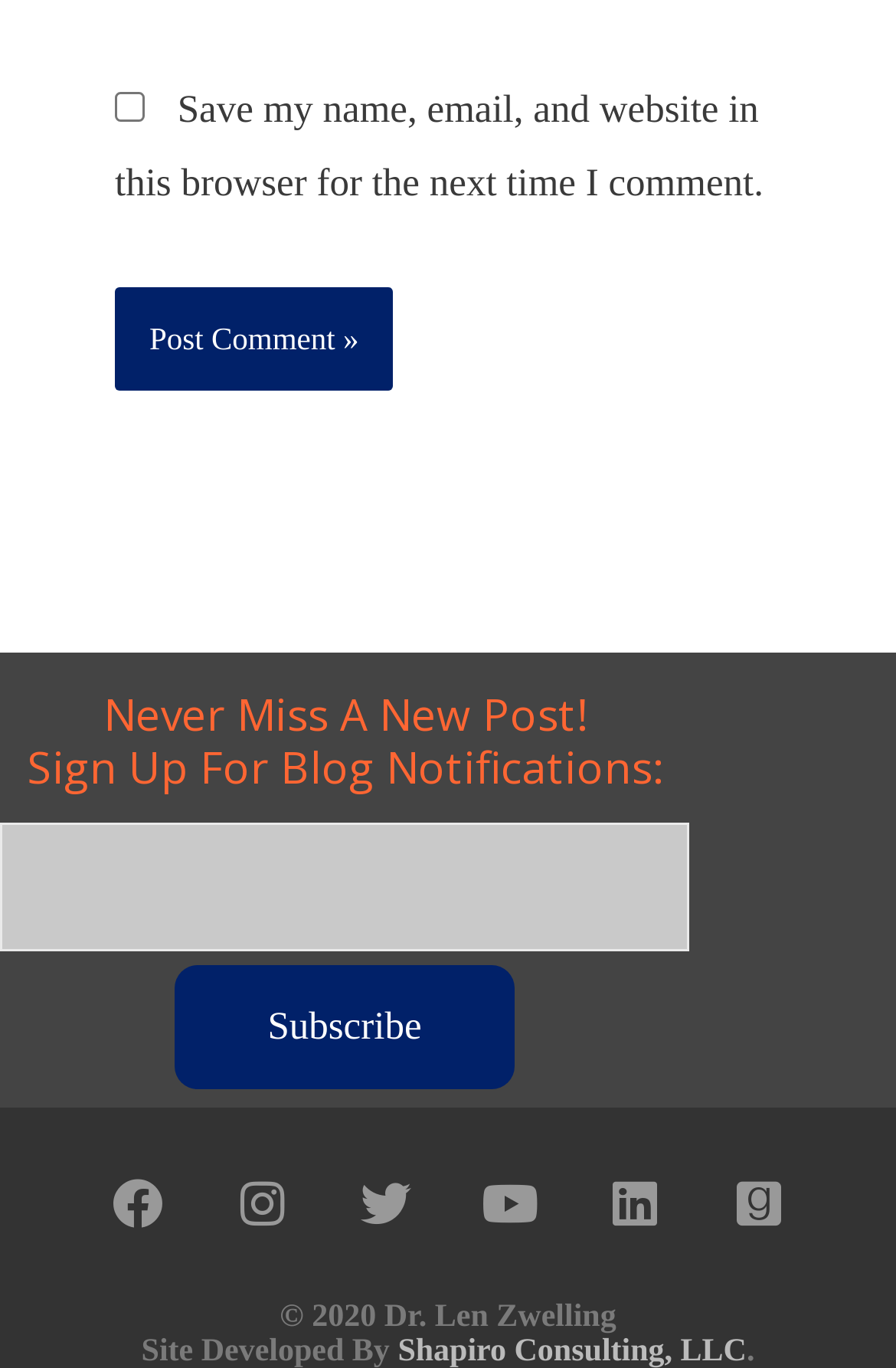Could you please study the image and provide a detailed answer to the question:
How many social media links are present?

There are five social media links present on the webpage, which are Facebook, Instagram, Twitter, Youtube, and Linkedin. These links are located at the bottom of the webpage and are represented by their respective icons.